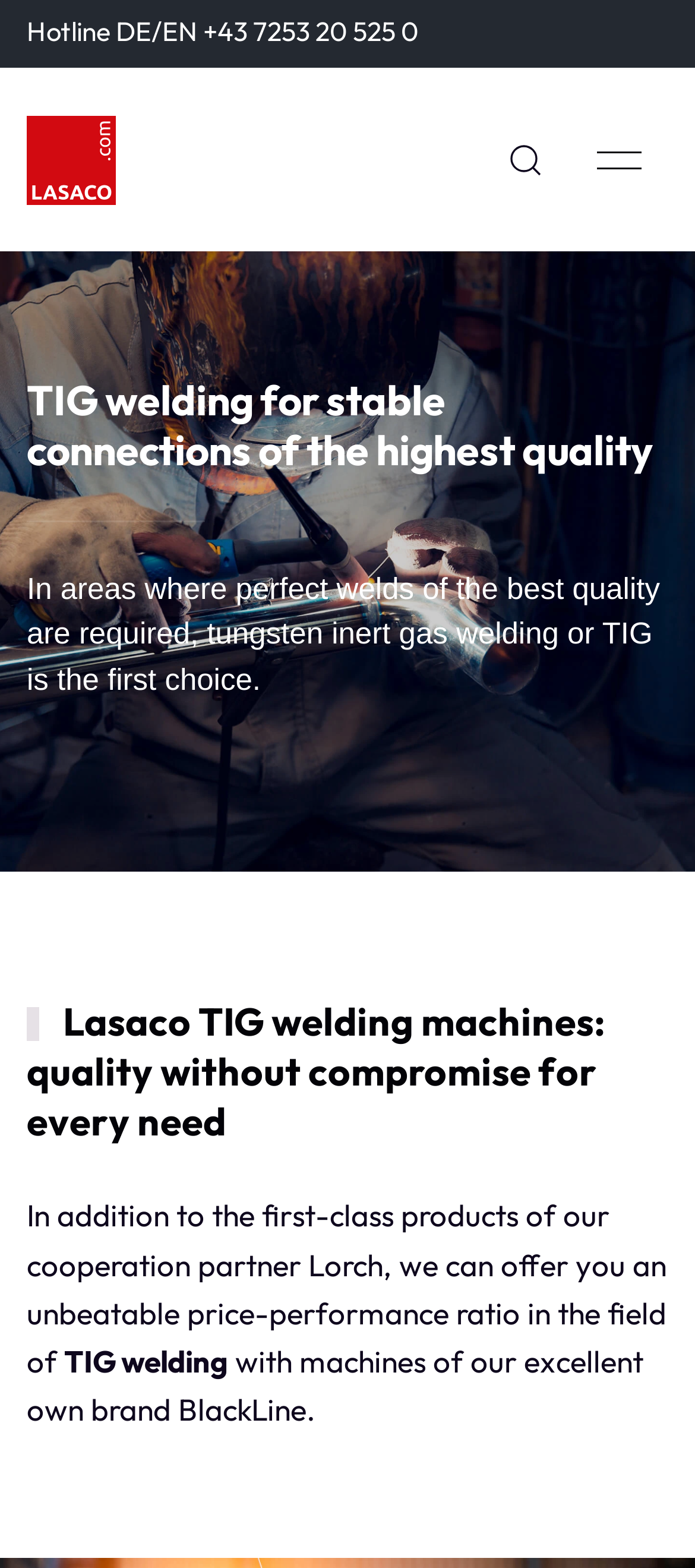Identify the bounding box for the element characterized by the following description: "Services ▾".

None